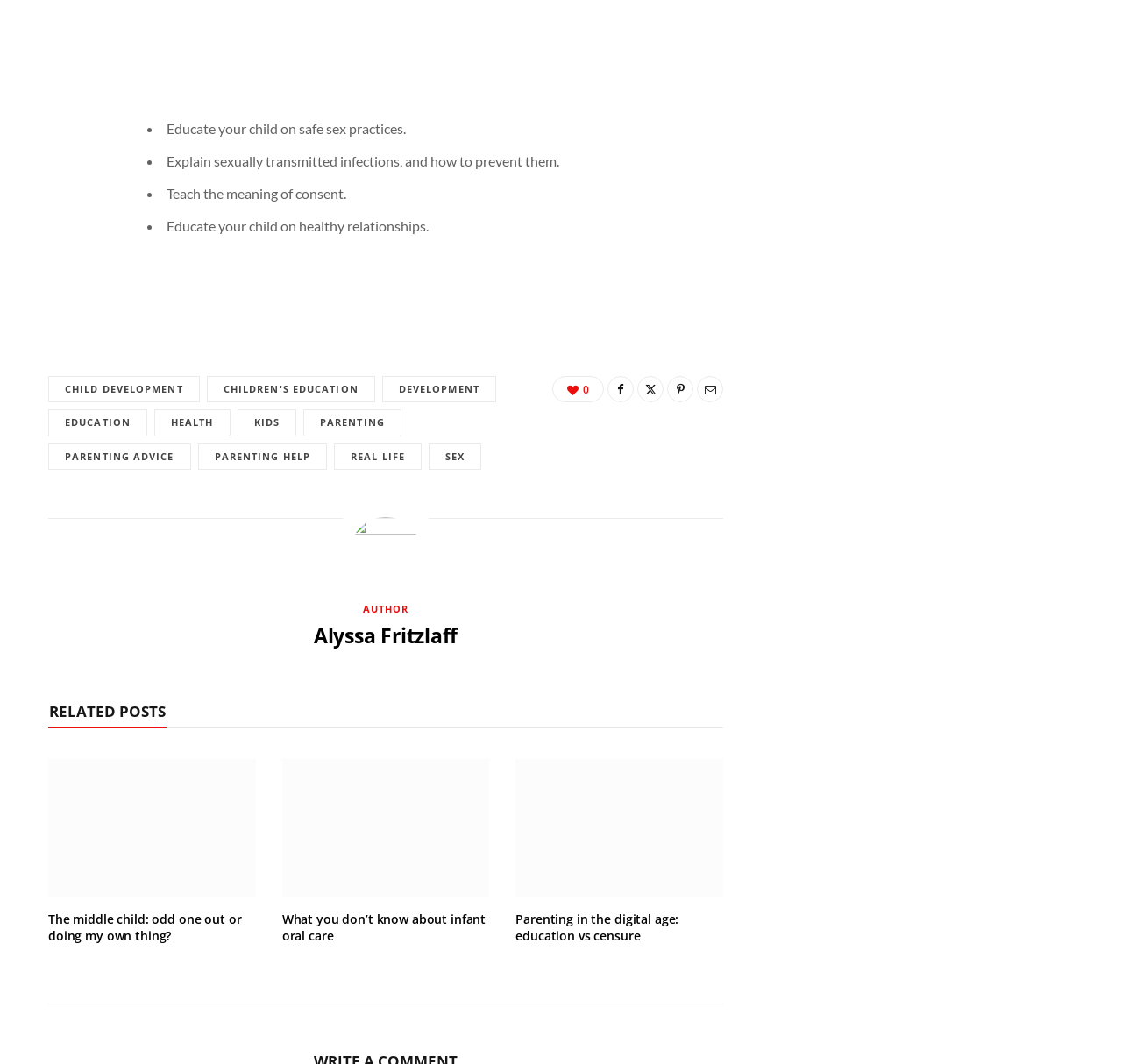Using the elements shown in the image, answer the question comprehensively: What is the topic of the first list item?

The first list item is 'Educate your child on safe sex practices.' which indicates that the topic is related to safe sex practices.